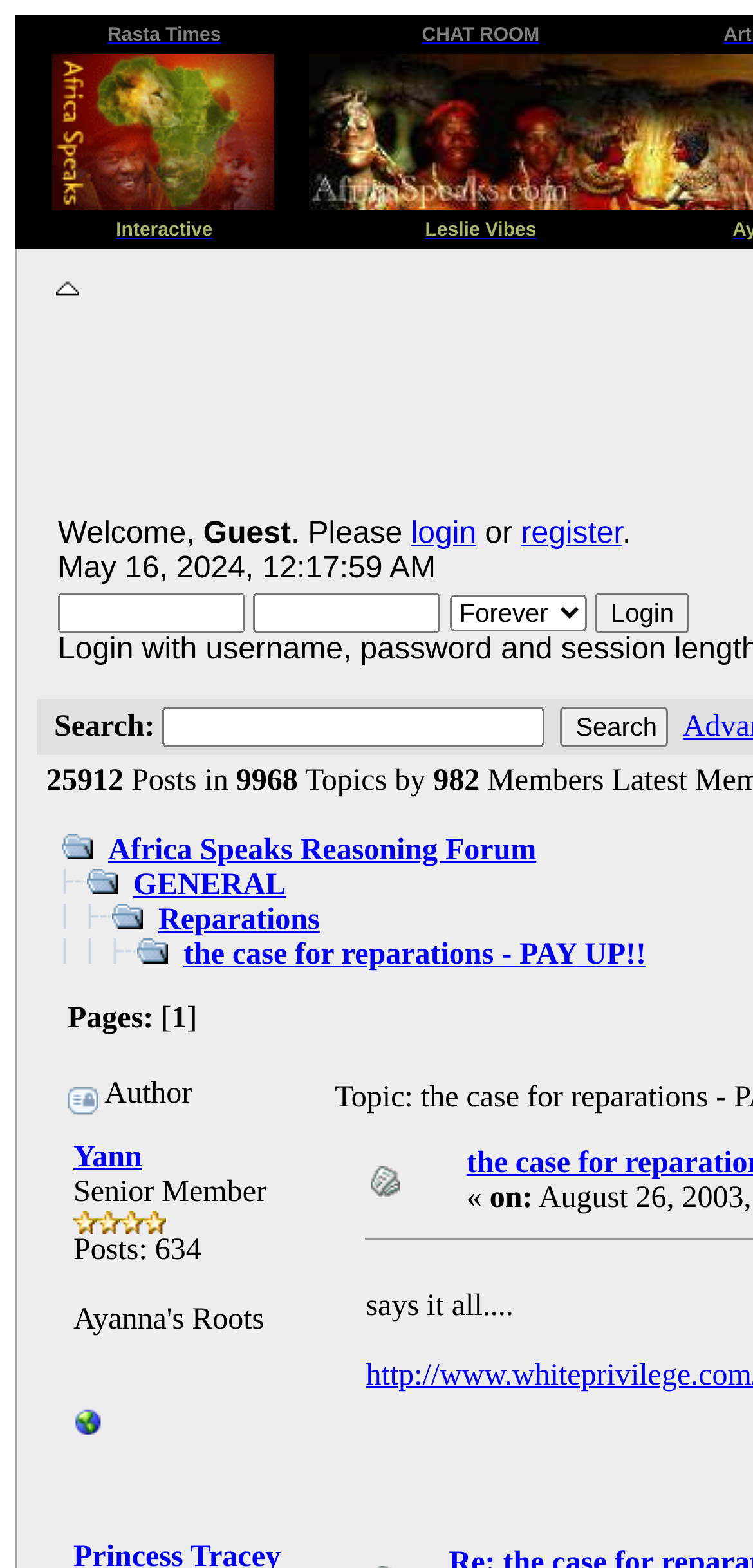How many links are in the top navigation bar?
Analyze the image and deliver a detailed answer to the question.

I counted the links in the top navigation bar, which are 'Rasta Times', 'CHAT ROOM', 'Africa Speaks Homepage', 'Interactive', and 'Leslie Vibes'. There are 5 links in total.